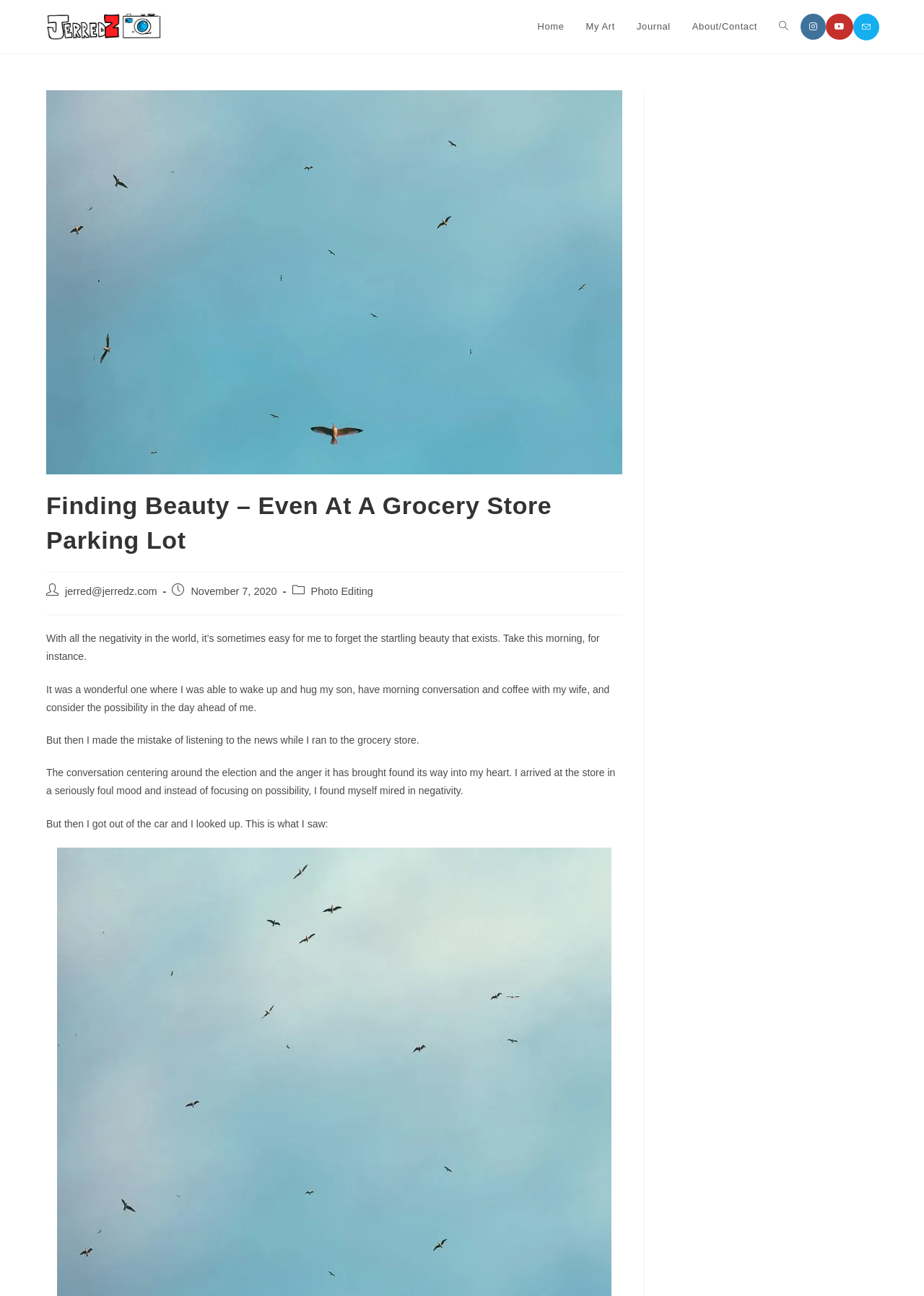Use a single word or phrase to answer the following:
What is the photographer's name?

Jerred Z